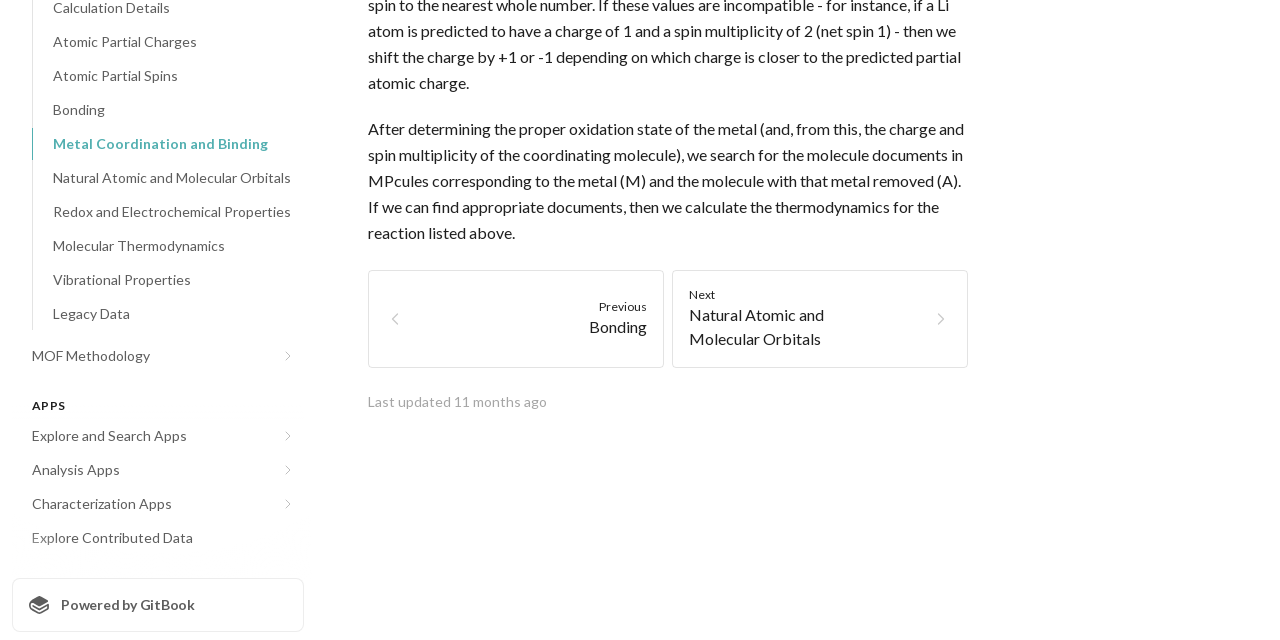Given the element description "Molecular Thermodynamics" in the screenshot, predict the bounding box coordinates of that UI element.

[0.026, 0.359, 0.238, 0.409]